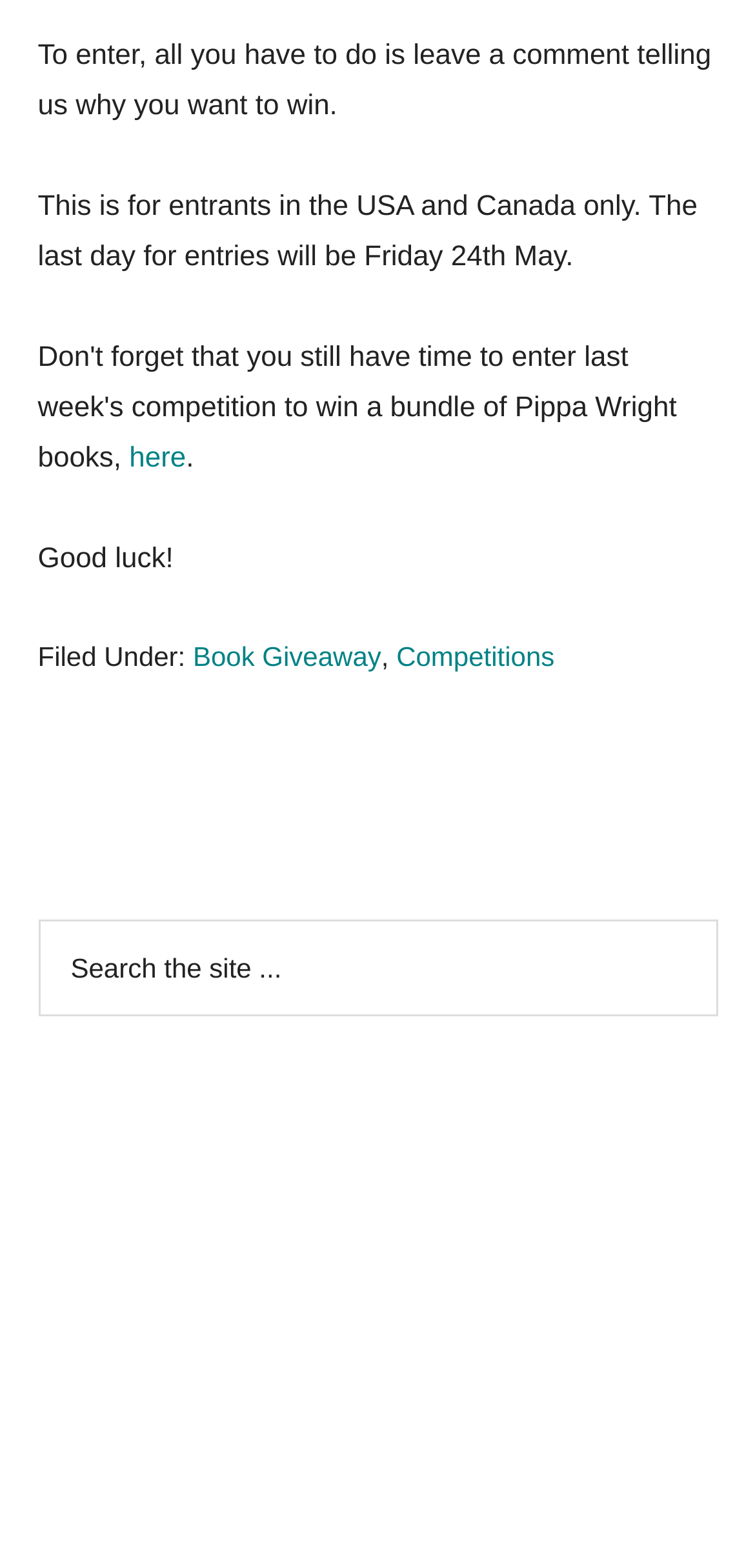Determine the bounding box of the UI element mentioned here: "Book Giveaway". The coordinates must be in the format [left, top, right, bottom] with values ranging from 0 to 1.

[0.256, 0.408, 0.505, 0.428]